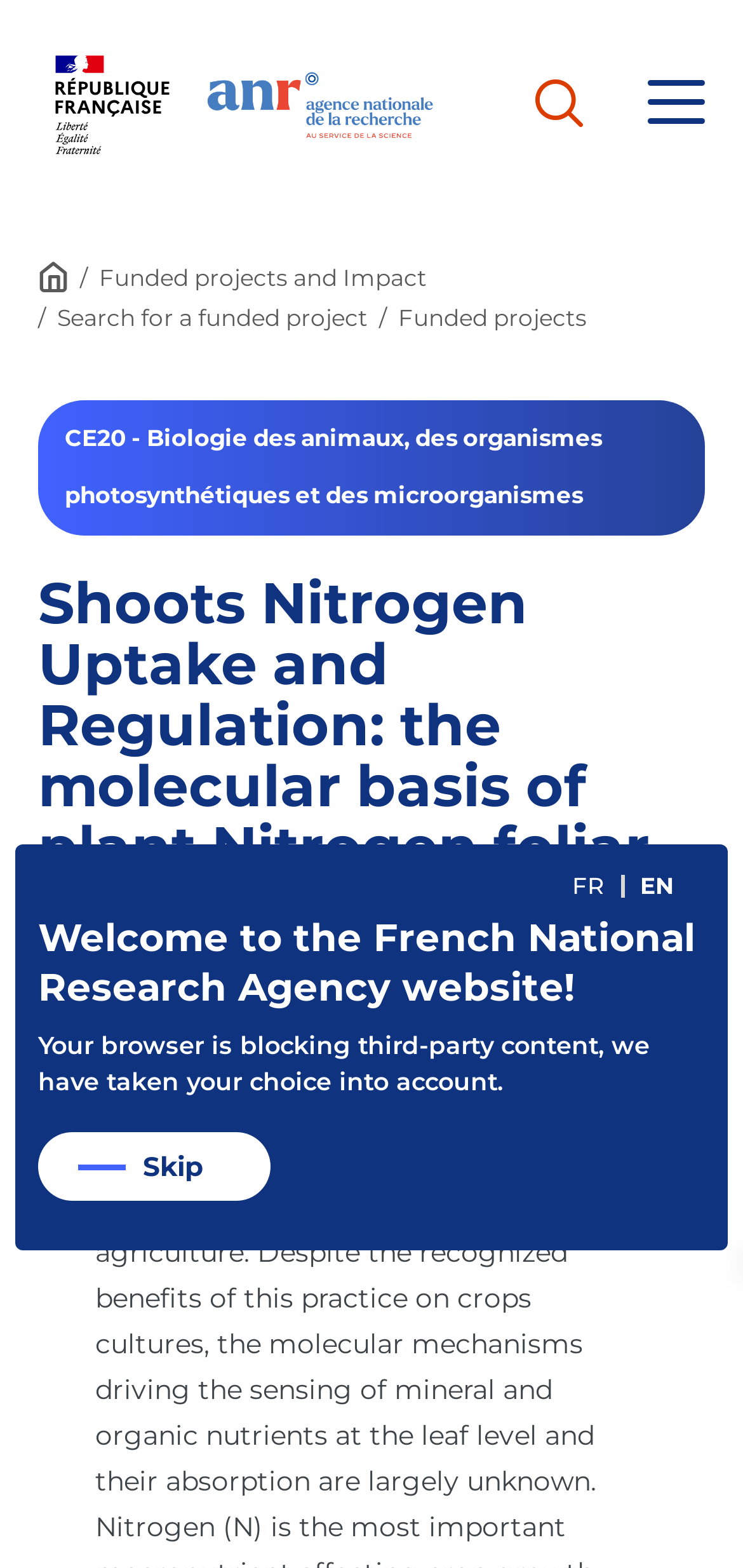Summarize the webpage with intricate details.

The webpage appears to be a research article or project page, focused on the topic of foliar fertilization and plant nitrogen uptake. 

At the top left corner, there is a logo of the French Republic, accompanied by a "Back to Home" link. To the right of these elements, there are two buttons, likely for navigation or language selection. 

Below the top navigation bar, there is a section with a heading "Funded projects and Impact" and a search bar for finding funded projects. The search bar is accompanied by a specific project title, "CE20 - Biologie des animaux, des organismes photosynthétiques et des microorganismes".

The main content of the page is a research article or project description, titled "Shoots Nitrogen Uptake and Regulation: the molecular basis of plant Nitrogen foliar nutrition – SNUp-Reg". This title spans almost the entire width of the page.

Below the title, there is a section with a "Submission summary" heading. Further down, there are language selection links for French and English.

The page also features a welcome message, stating "Welcome to the French National Research Agency website!" and a note about the browser blocking third-party content. At the very bottom, there is a "Skip" link.